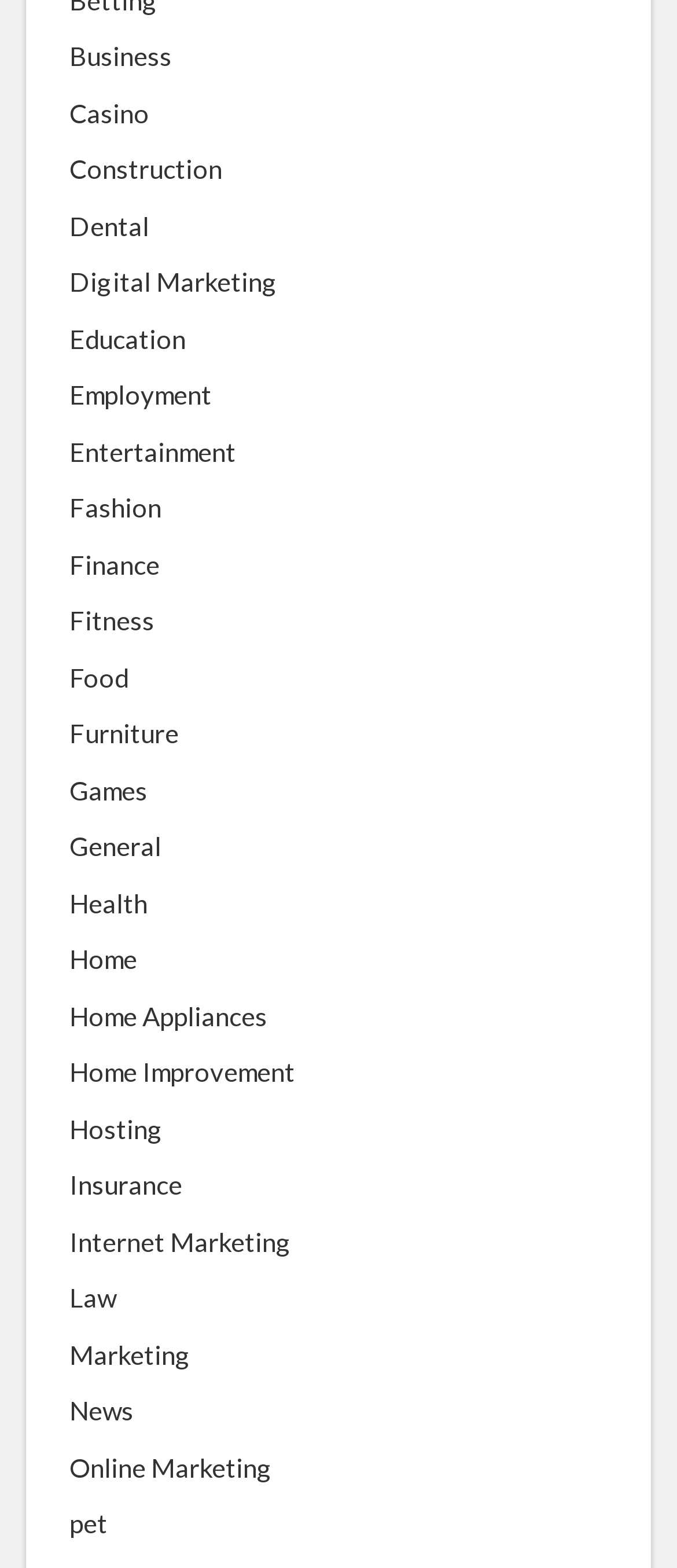Indicate the bounding box coordinates of the clickable region to achieve the following instruction: "Go to the Fitness category."

[0.103, 0.383, 0.228, 0.408]